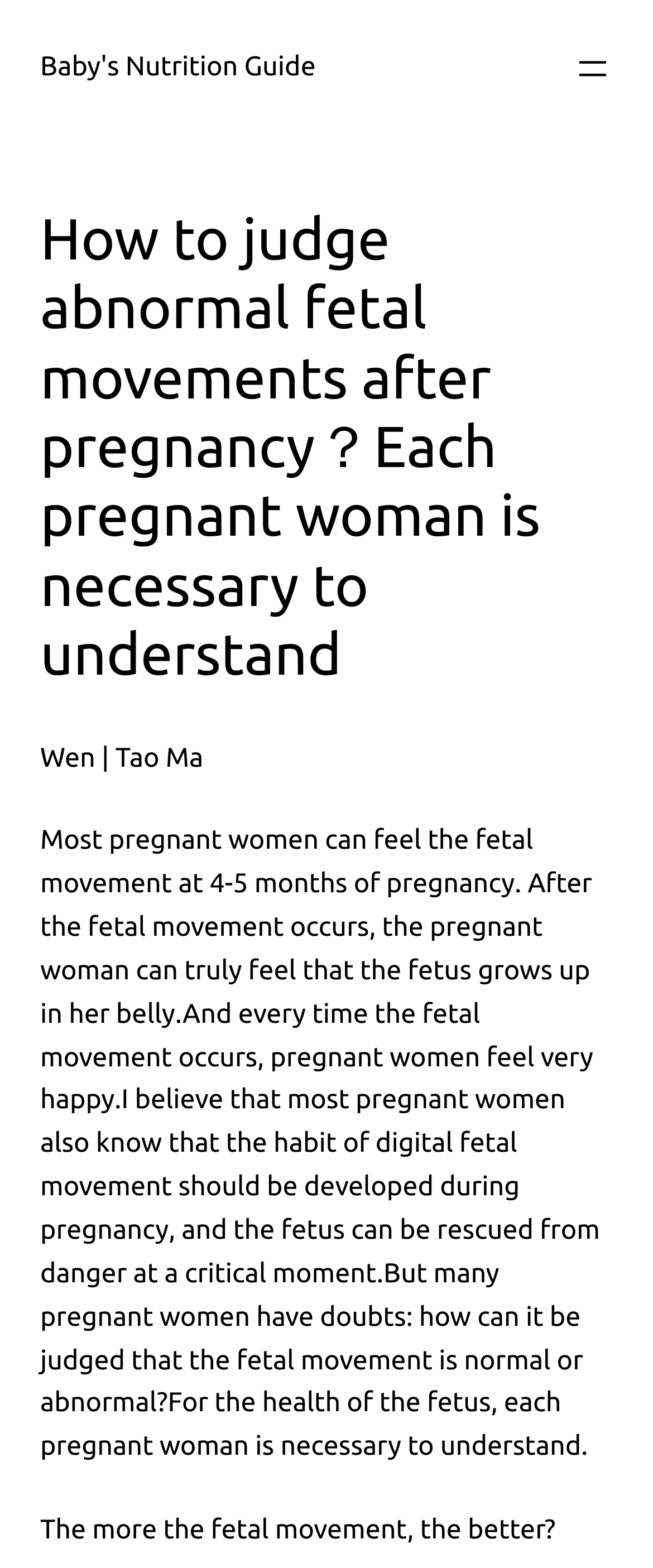Based on the element description: "parent_node: SEARCH", identify the UI element and provide its bounding box coordinates. Use four float numbers between 0 and 1, [left, top, right, bottom].

None